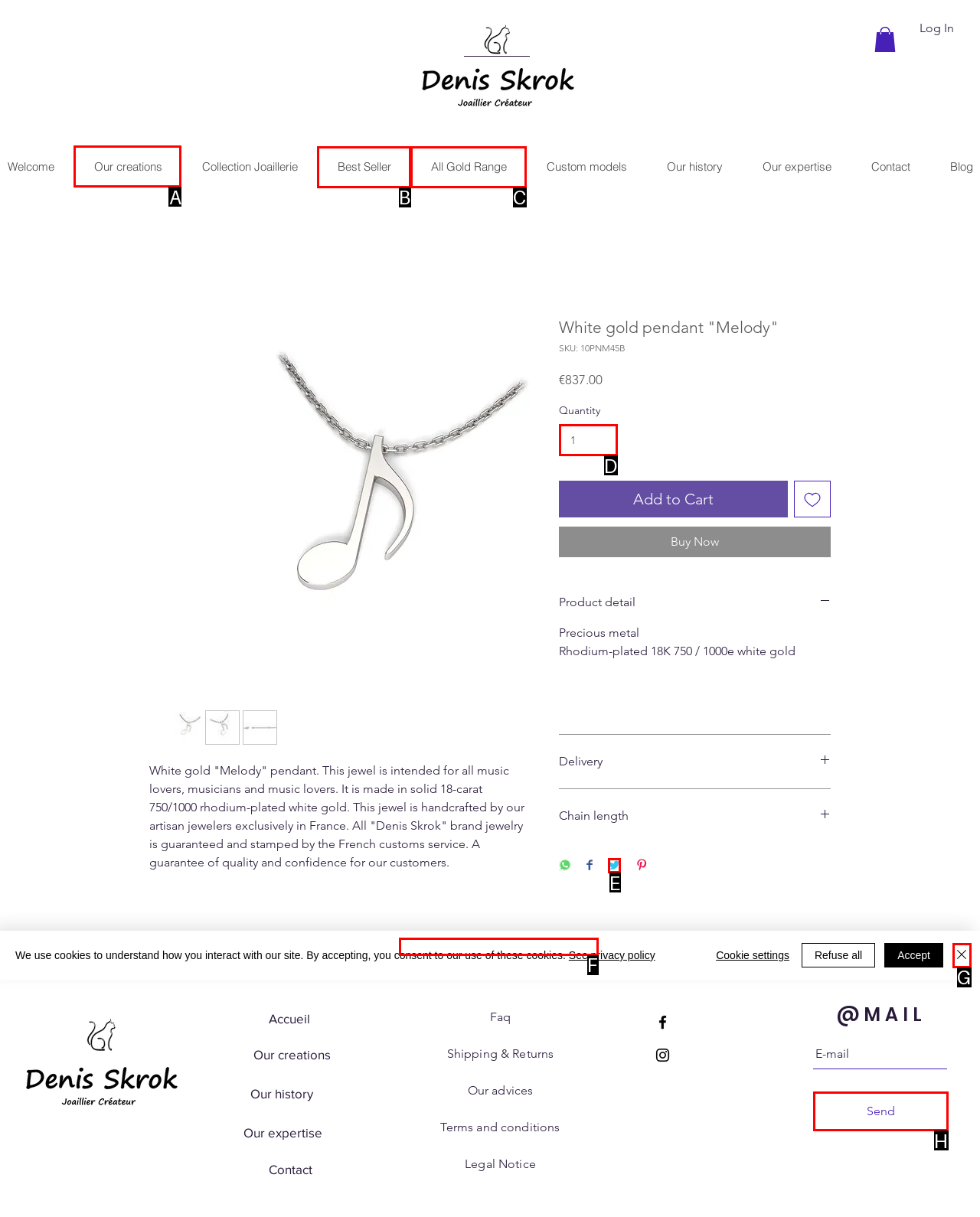Select the letter of the UI element that matches this task: View 'Our creations'
Provide the answer as the letter of the correct choice.

A